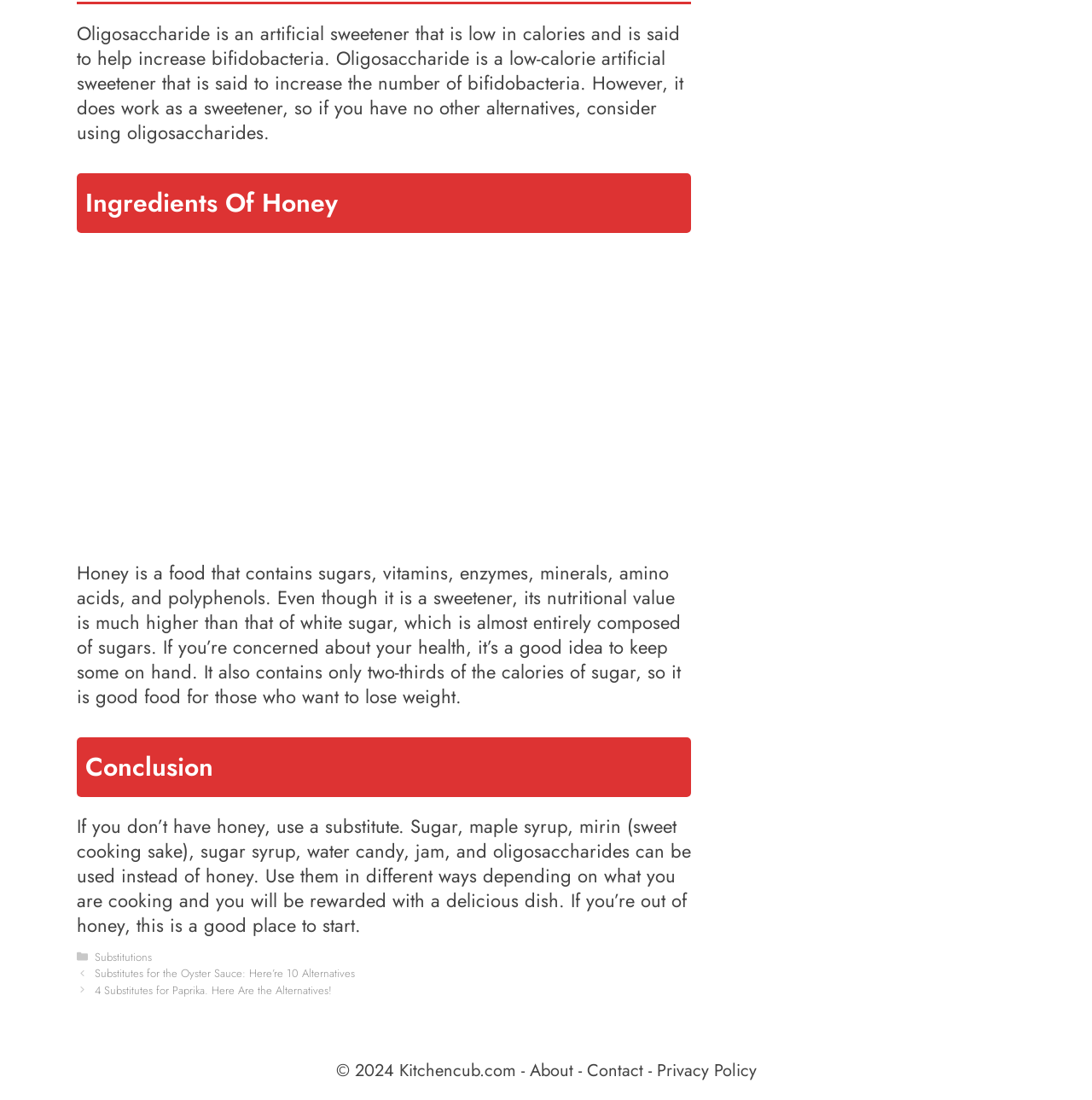Determine the bounding box coordinates for the UI element described. Format the coordinates as (top-left x, top-left y, bottom-right x, bottom-right y) and ensure all values are between 0 and 1. Element description: About

[0.485, 0.962, 0.525, 0.984]